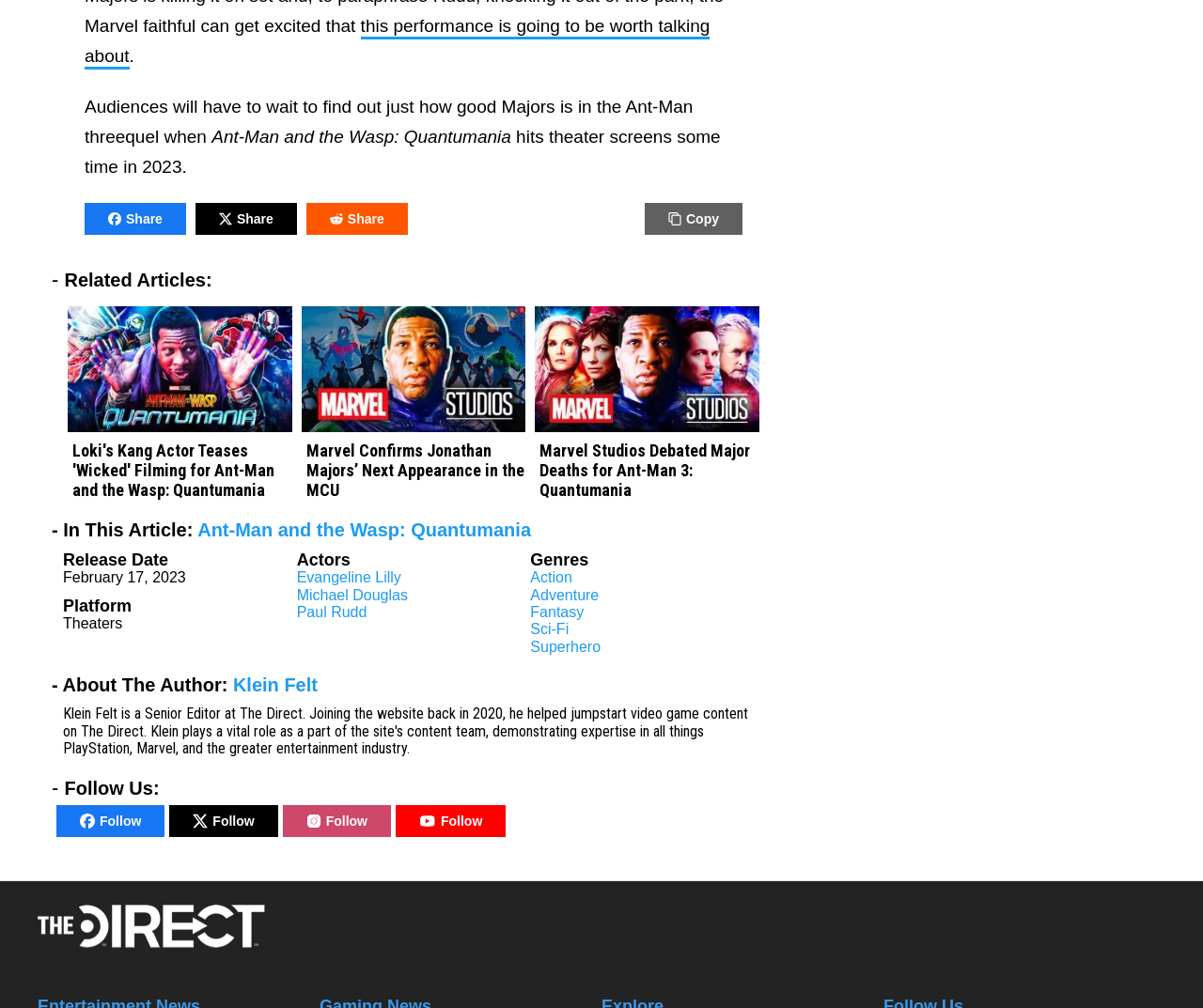What is the title of the article?
Using the image as a reference, answer with just one word or a short phrase.

Ant-Man and the Wasp: Quantumania